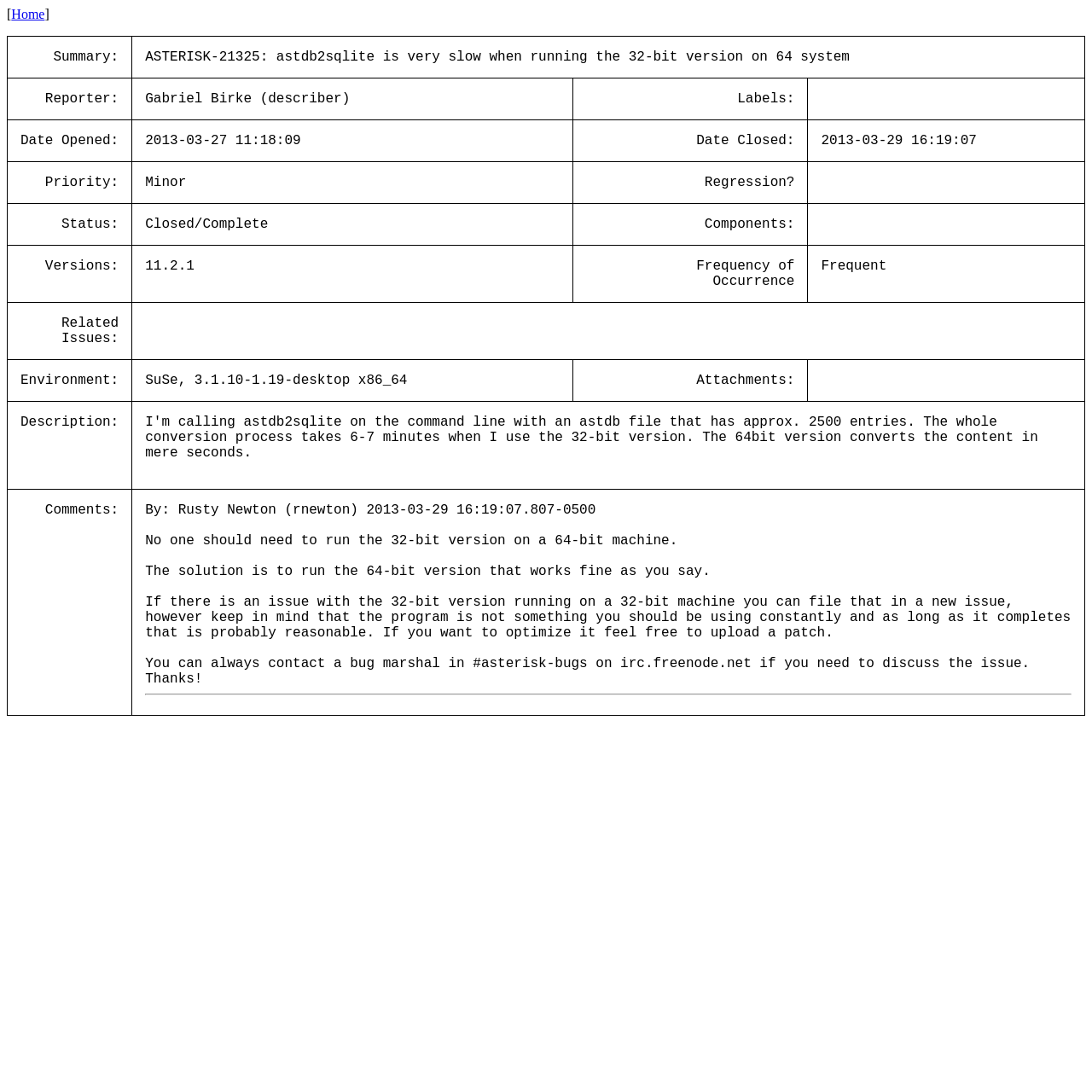Who is the reporter of this issue?
Answer the question in a detailed and comprehensive manner.

I found the answer by examining the table on the webpage, specifically the row with the label 'Reporter:' and the corresponding value 'Gabriel Birke (describer)'.